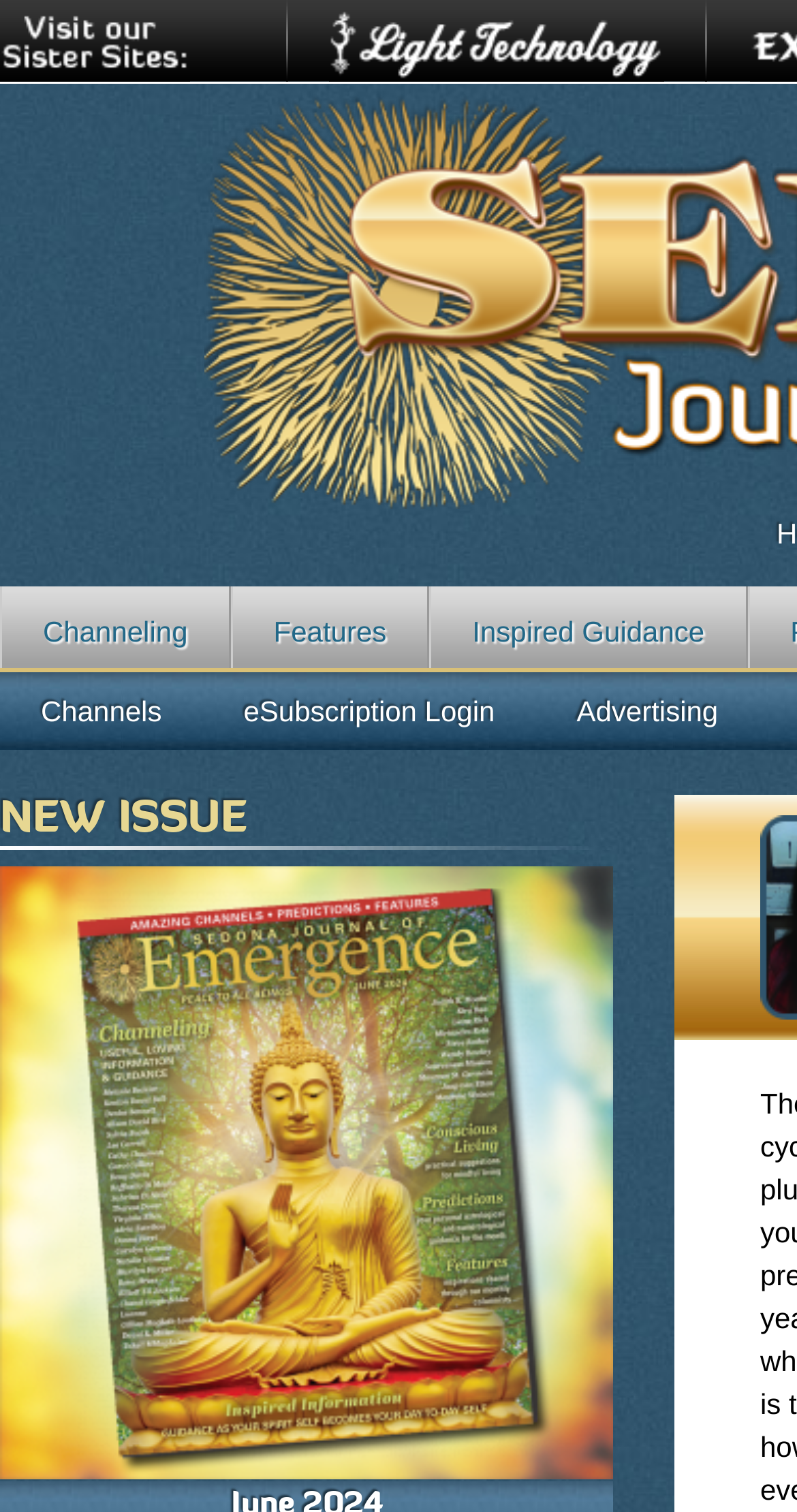What is the title of the new issue?
Please look at the screenshot and answer using one word or phrase.

NEW ISSUE